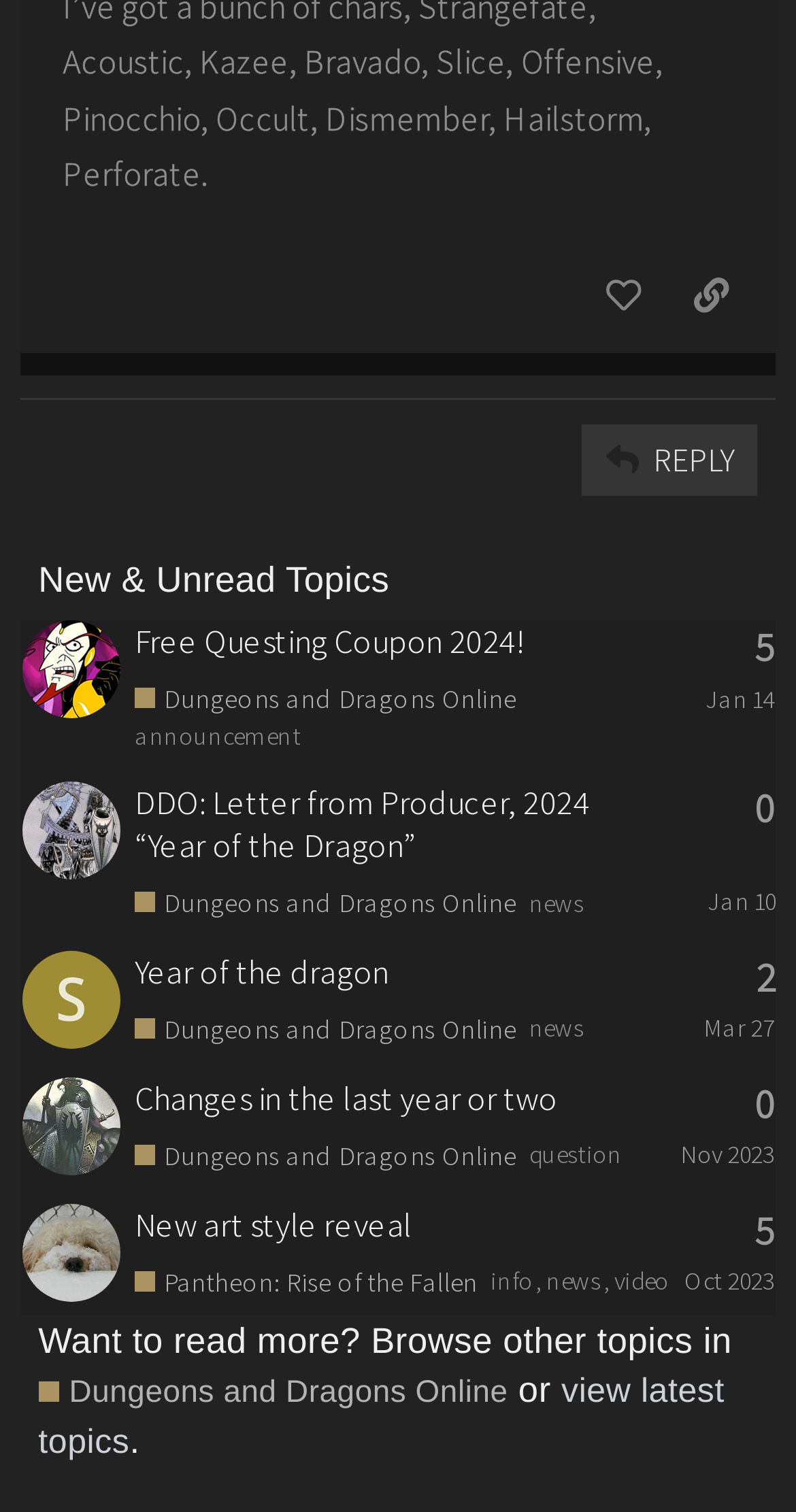Based on the element description Dungeons and Dragons Online, identify the bounding box coordinates for the UI element. The coordinates should be in the format (top-left x, top-left y, bottom-right x, bottom-right y) and within the 0 to 1 range.

[0.169, 0.452, 0.648, 0.474]